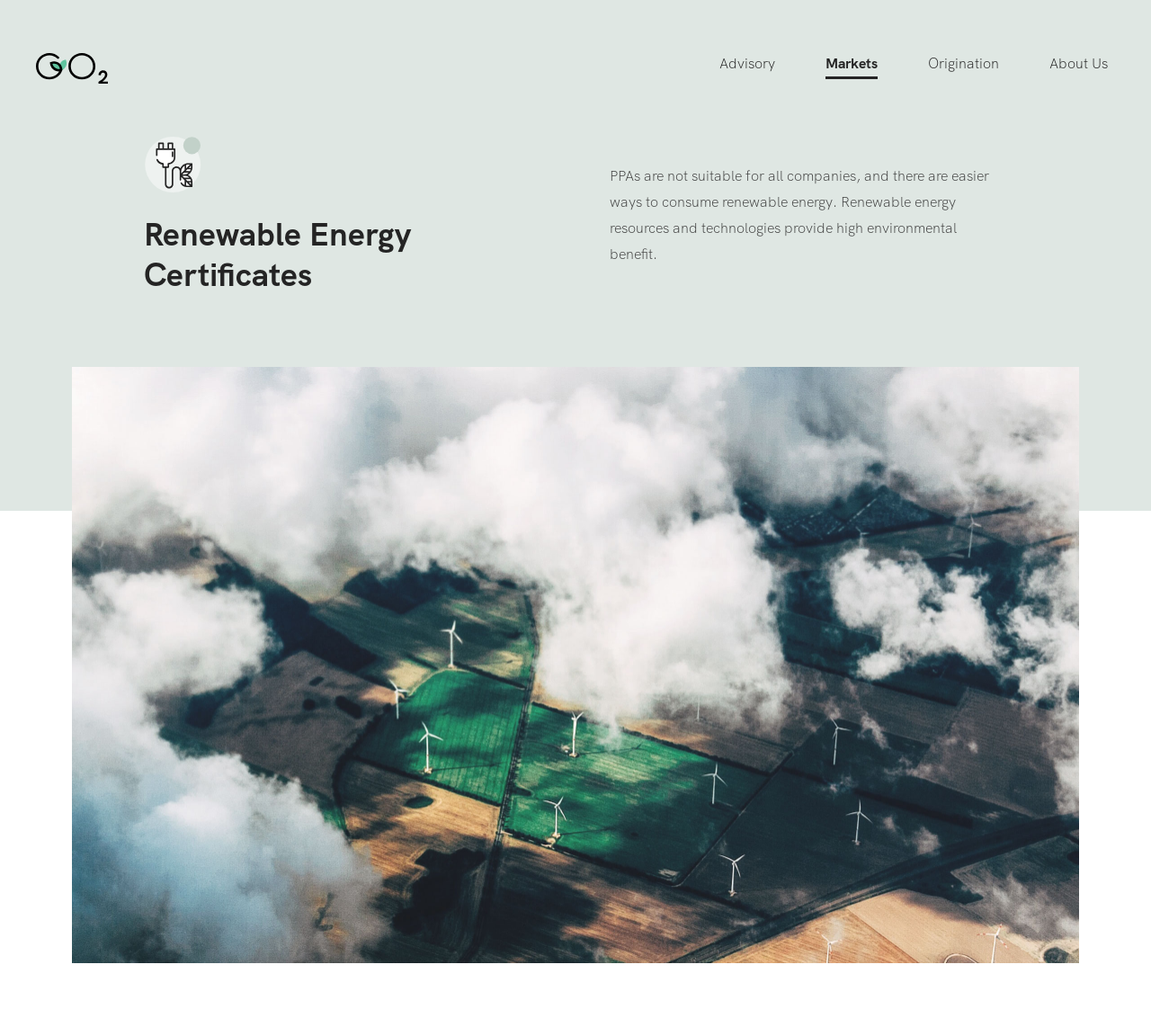Can you give a comprehensive explanation to the question given the content of the image?
How many links are there in the 'About Us' section?

The 'About Us' section has four links, which are 'Company', 'Our Team', 'Careers', and 'Contact'.